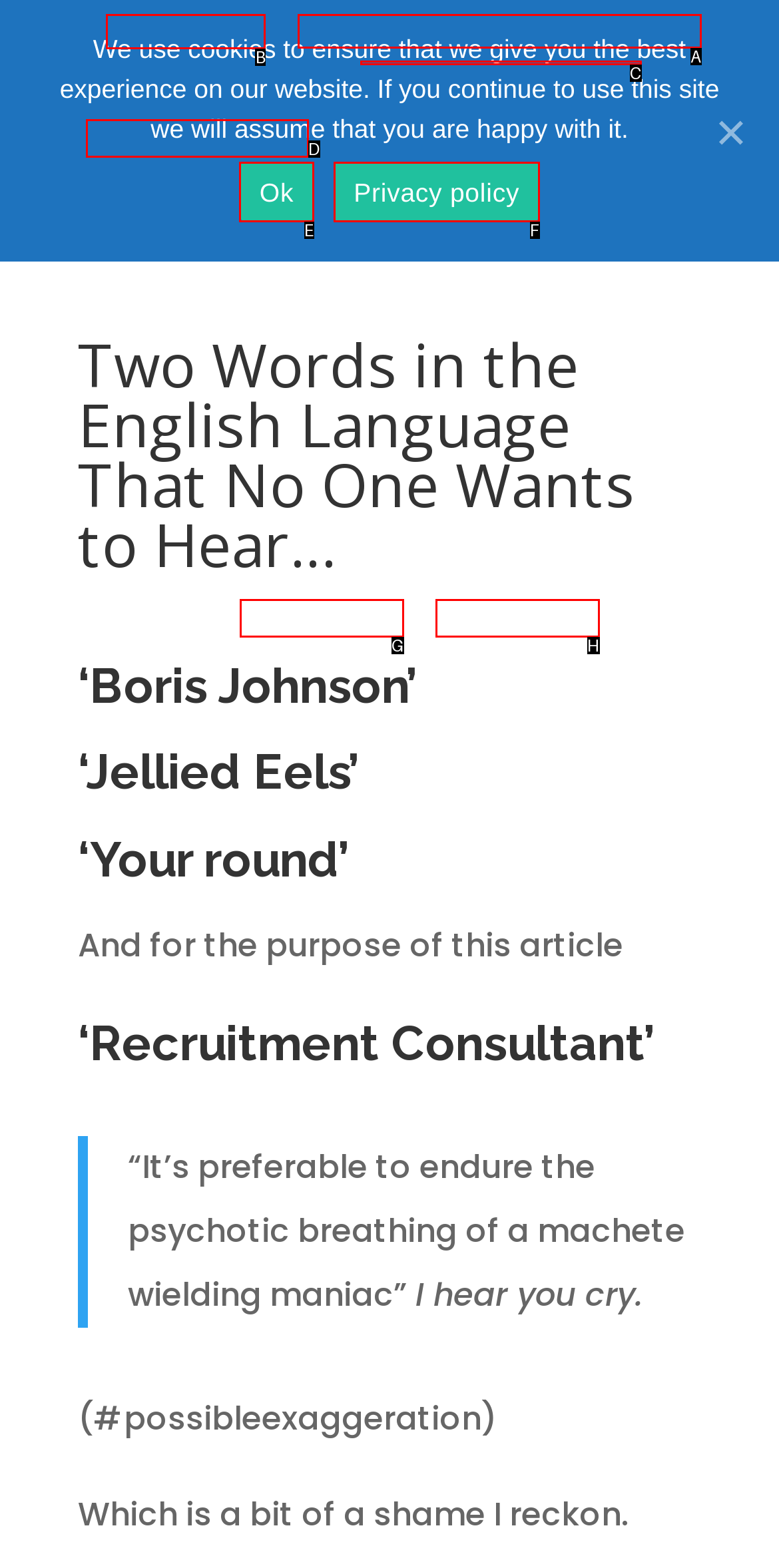Select the HTML element that should be clicked to accomplish the task: Call the phone number Reply with the corresponding letter of the option.

B